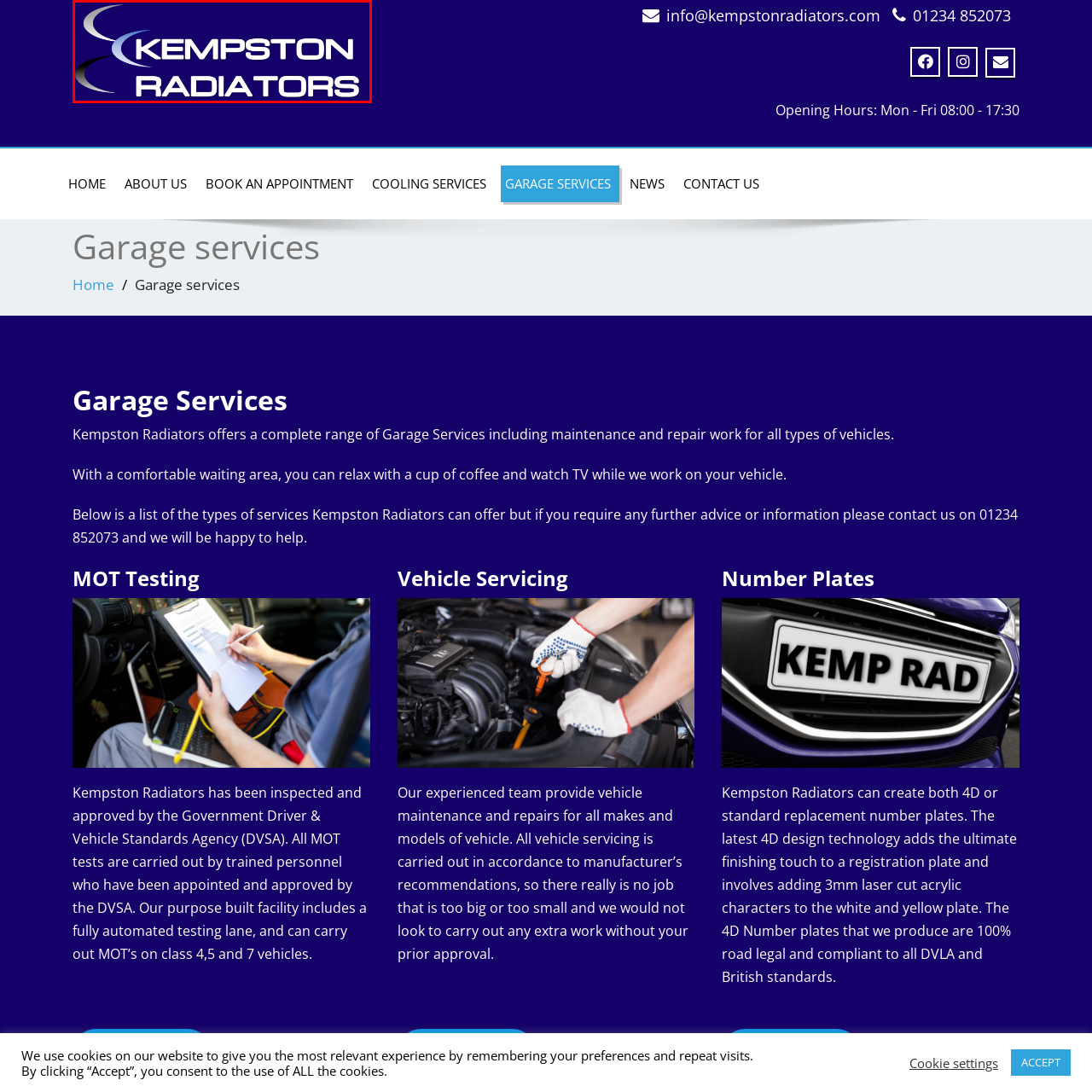What type of vehicles does Kempston Radiators provide services for?
Inspect the highlighted part of the image and provide a single word or phrase as your answer.

Cars, vans, and minibuses